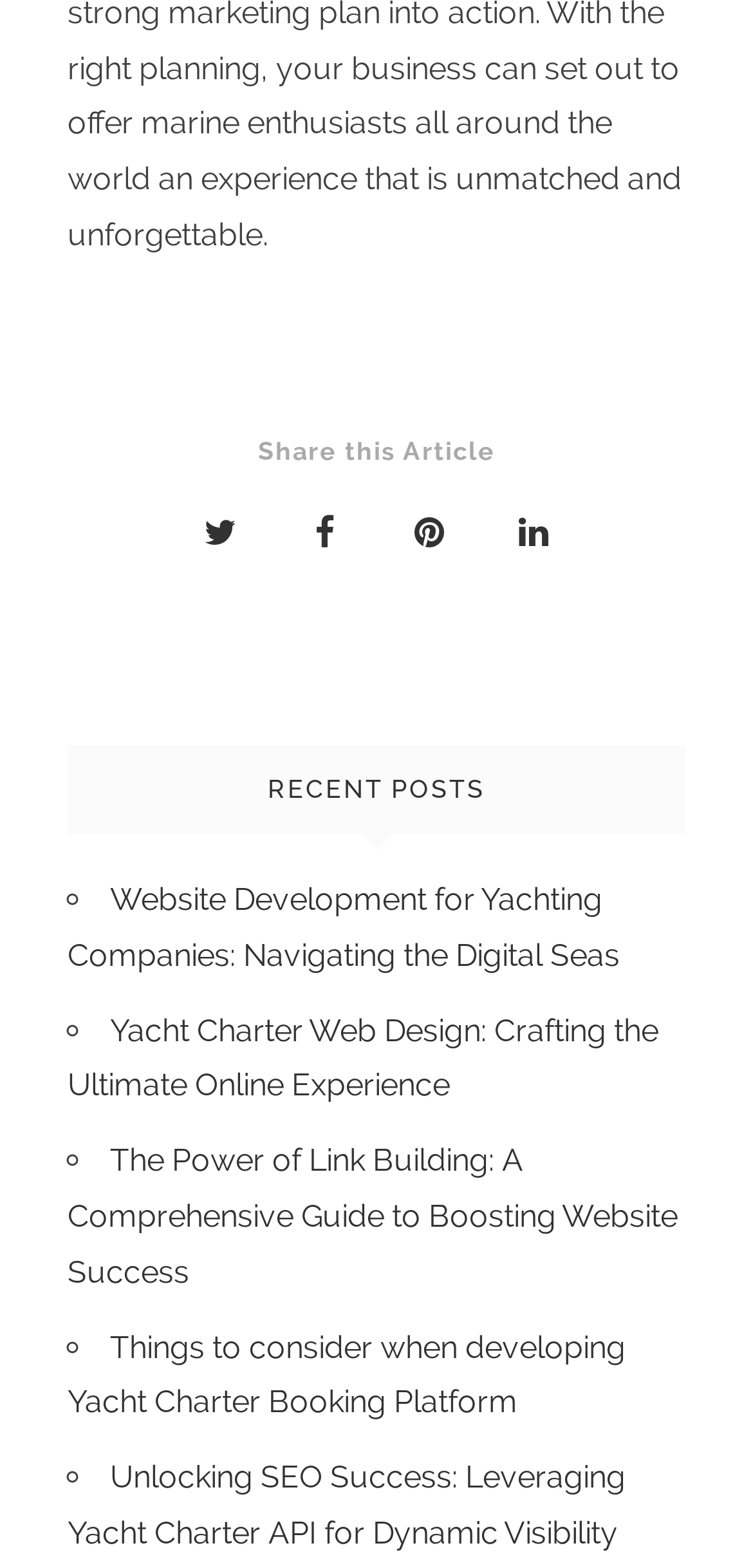Locate the bounding box coordinates of the clickable area to execute the instruction: "View recent post 'Website Development for Yachting Companies: Navigating the Digital Seas'". Provide the coordinates as four float numbers between 0 and 1, represented as [left, top, right, bottom].

[0.09, 0.562, 0.823, 0.621]